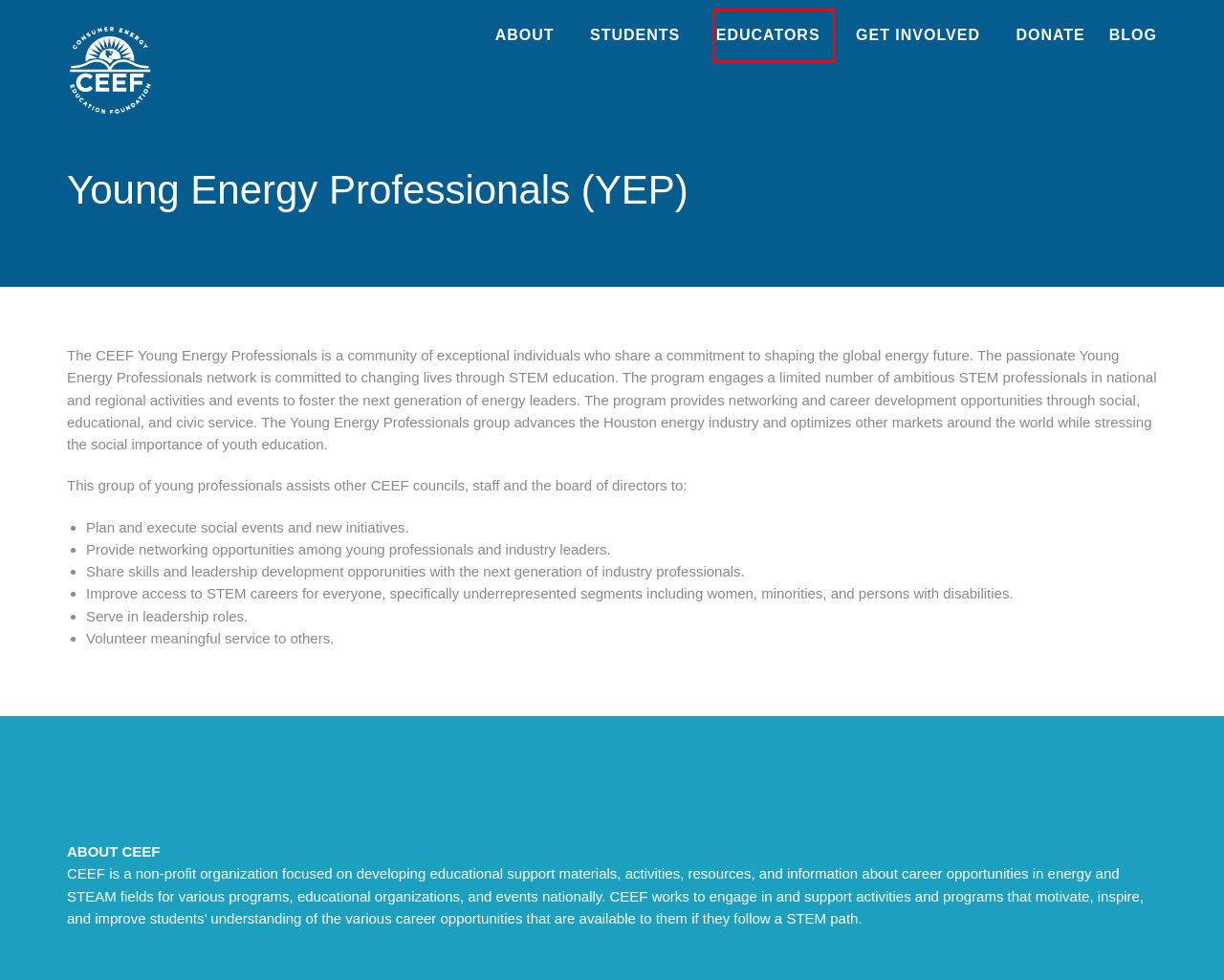Given a screenshot of a webpage with a red bounding box, please pick the webpage description that best fits the new webpage after clicking the element inside the bounding box. Here are the candidates:
A. Policies - Consumer Energy Education Foundation
B. Donate - Consumer Energy Education Foundation
C. Get Involved - Consumer Energy Education Foundation
D. About - Consumer Energy Education Foundation
E. Home - Consumer Energy Education Foundation
F. Educators - Consumer Energy Education Foundation
G. Blog - Consumer Energy Education Foundation
H. Students - Consumer Energy Education Foundation

F